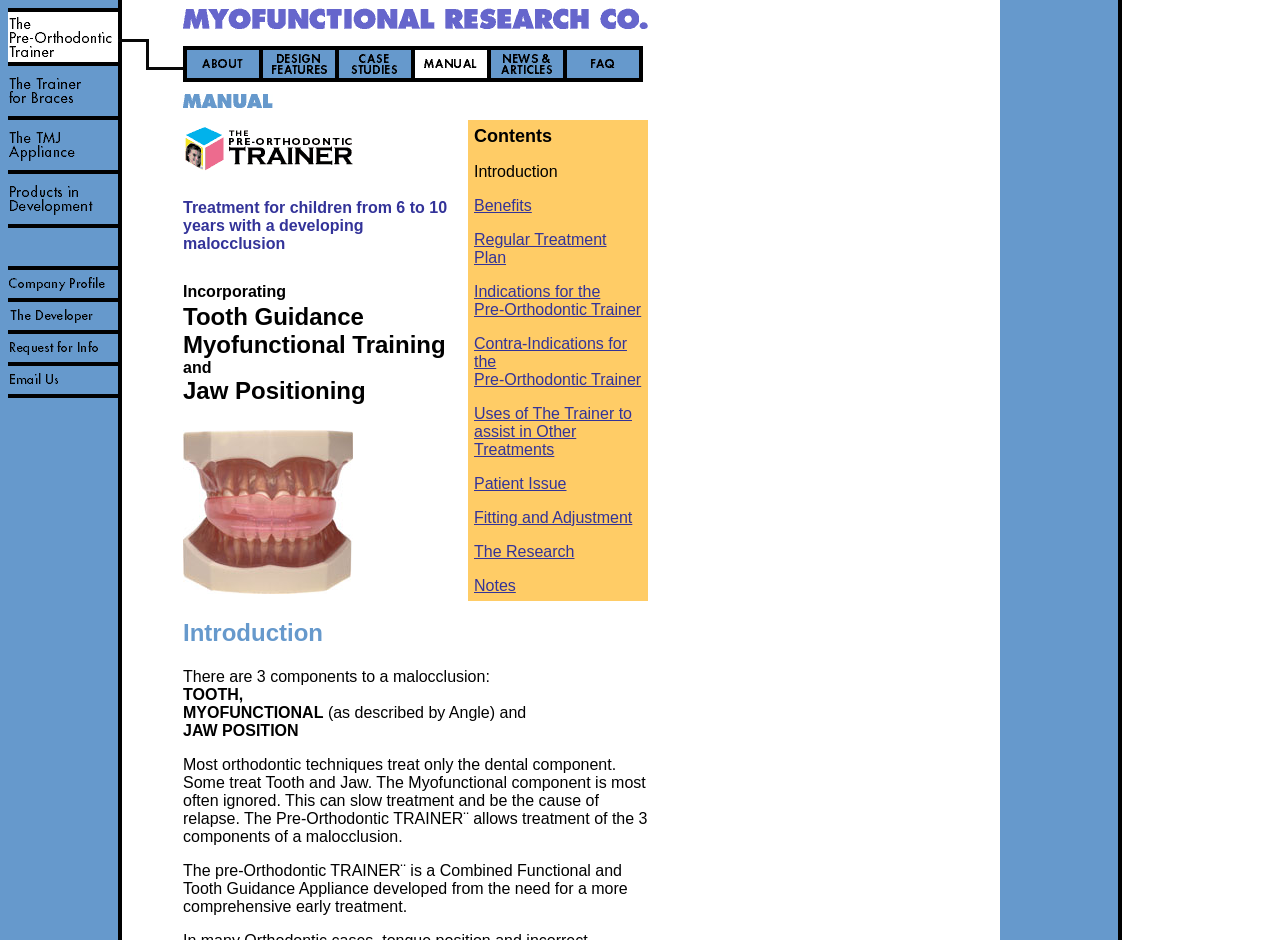Please identify the bounding box coordinates of the element I need to click to follow this instruction: "Explore Products in Development".

[0.006, 0.223, 0.089, 0.241]